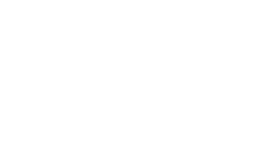Generate an elaborate caption that covers all aspects of the image.

The image showcases a graphic symbol representing an alert or notification, likely indicating a warning related to cybersecurity threats. Its use in the context of the webpage aligns with a discussion on mass scanning activities targeting vulnerabilities in Fortinet VPN servers, as noted in the accompanying text. The highlighted activity poses serious risks, including the potential for unauthorized access to sensitive data such as usernames and passwords. This visual element serves to emphasize the urgency of addressing these vulnerabilities, urging those managing networks to stay informed and implement protective measures as detailed in recent security alerts.